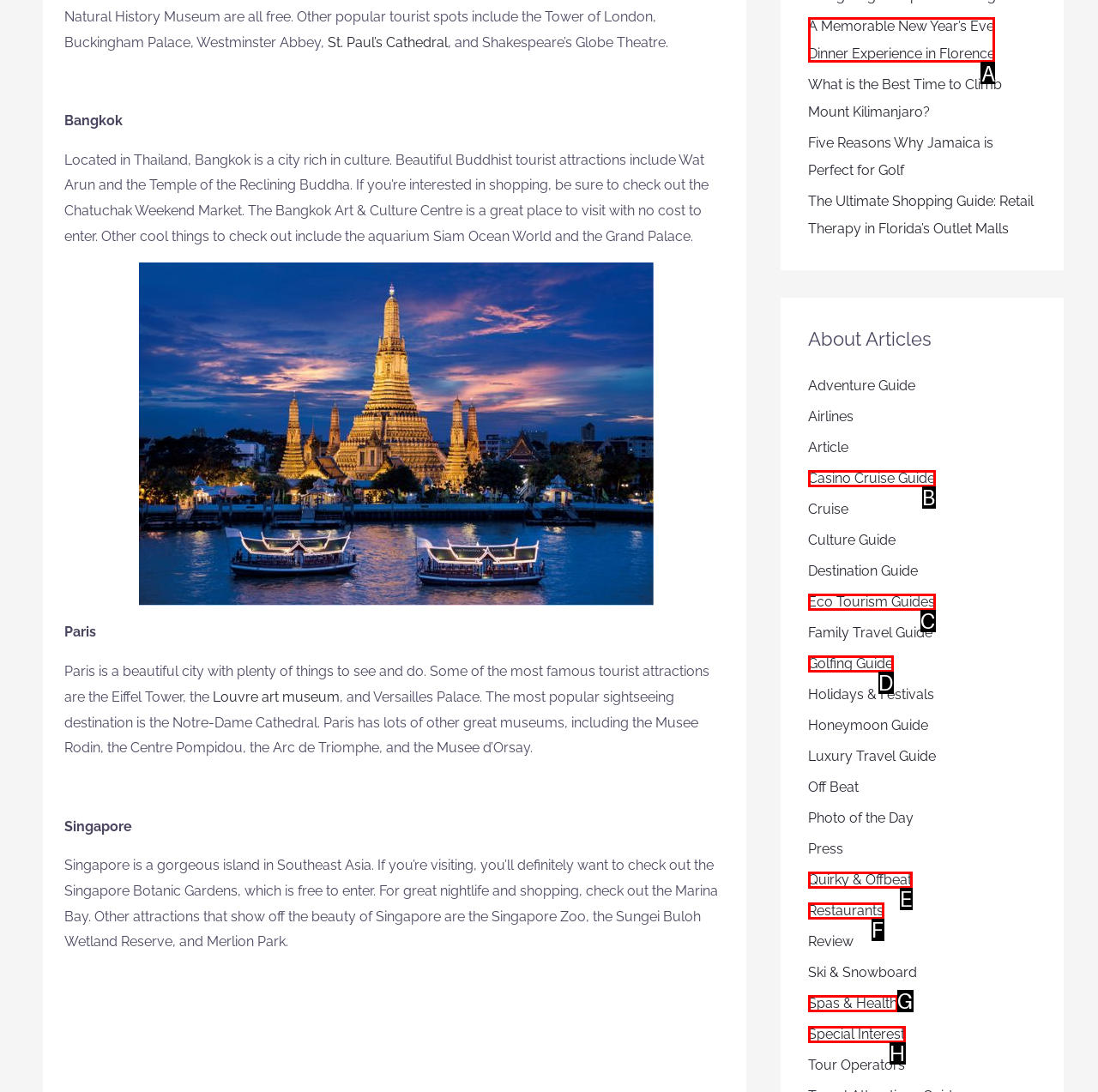Pick the right letter to click to achieve the task: Read article about A Memorable New Year’s Eve Dinner Experience in Florence
Answer with the letter of the correct option directly.

A